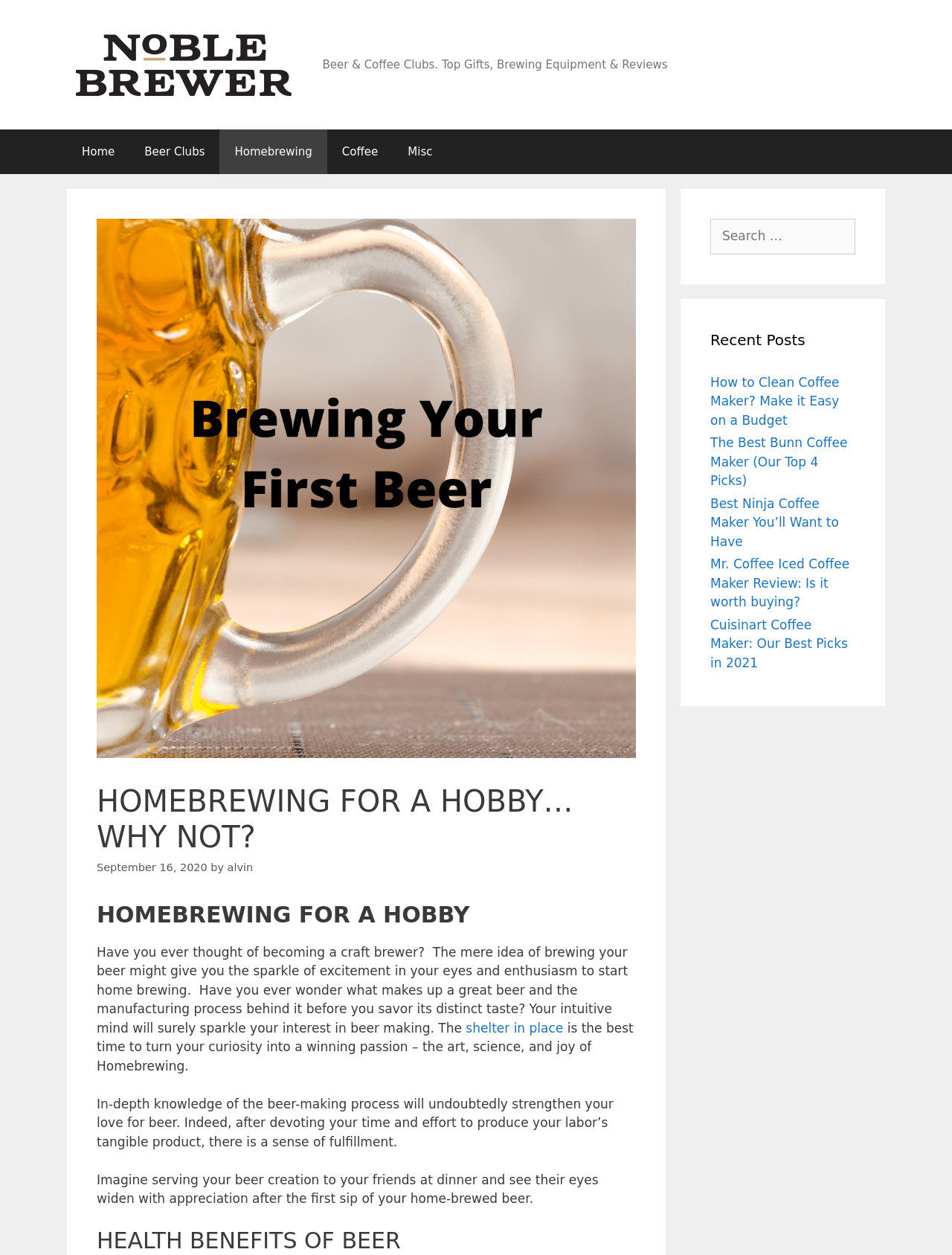Determine the bounding box coordinates of the clickable element to achieve the following action: 'Subscribe on iTunes'. Provide the coordinates as four float values between 0 and 1, formatted as [left, top, right, bottom].

None